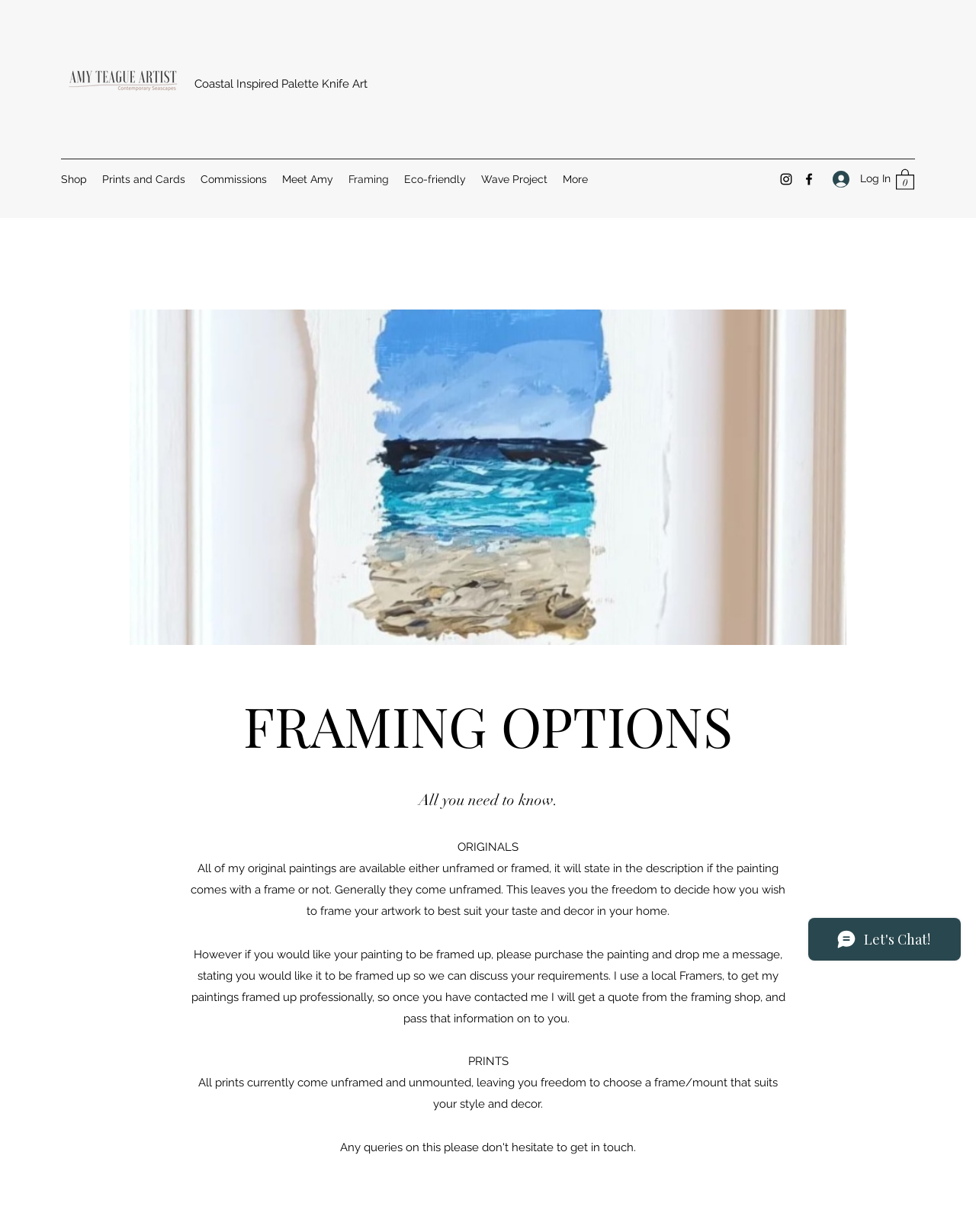Explain the webpage's design and content in an elaborate manner.

The webpage is about framing options for artwork by Amy Teague Artist. At the top left, there is a logo image of Amy Teague Artist, accompanied by a text "Coastal Inspired Palette Knife Art". Below the logo, there is a navigation menu with links to different sections of the website, including "Shop", "Prints and Cards", "Commissions", "Meet Amy", "Framing", "Eco-friendly", and "Wave Project", followed by a "More" option.

On the top right, there are social media links to Instagram and Facebook, represented by their respective icons. Next to the social media links, there is a "Log In" button and a "Cart with 0 items" button.

The main content of the webpage is divided into sections. The first section is headed by "FRAMING OPTIONS" and has a brief introduction to the framing options available. Below the heading, there is a large image of a painting.

The next section is about original paintings, with a heading "ORIGINALS" and a paragraph of text explaining that original paintings are available either unframed or framed, and that customers can request framing services. 

The following section is about prints, with a heading "PRINTS" and a paragraph of text explaining that prints come unframed and unmounted, allowing customers to choose their own framing options.

At the bottom right of the webpage, there is a Wix Chat iframe.